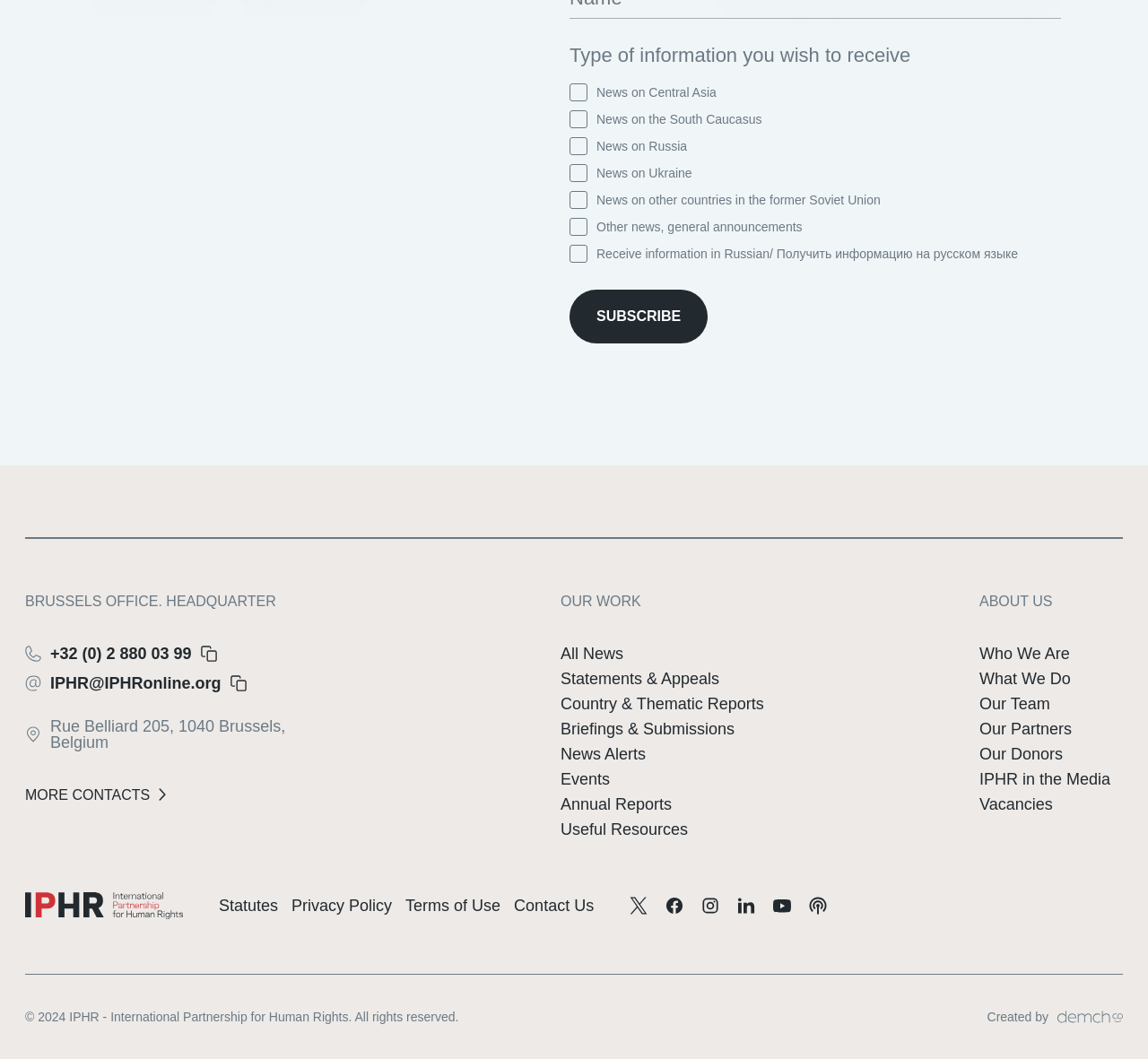What is the organization's address?
Provide a well-explained and detailed answer to the question.

The address of the organization is Rue Belliard 205, 1040 Brussels, Belgium, which is located in the Brussels office, as indicated by the 'BRUSSELS OFFICE. HEADQUARTER' text.